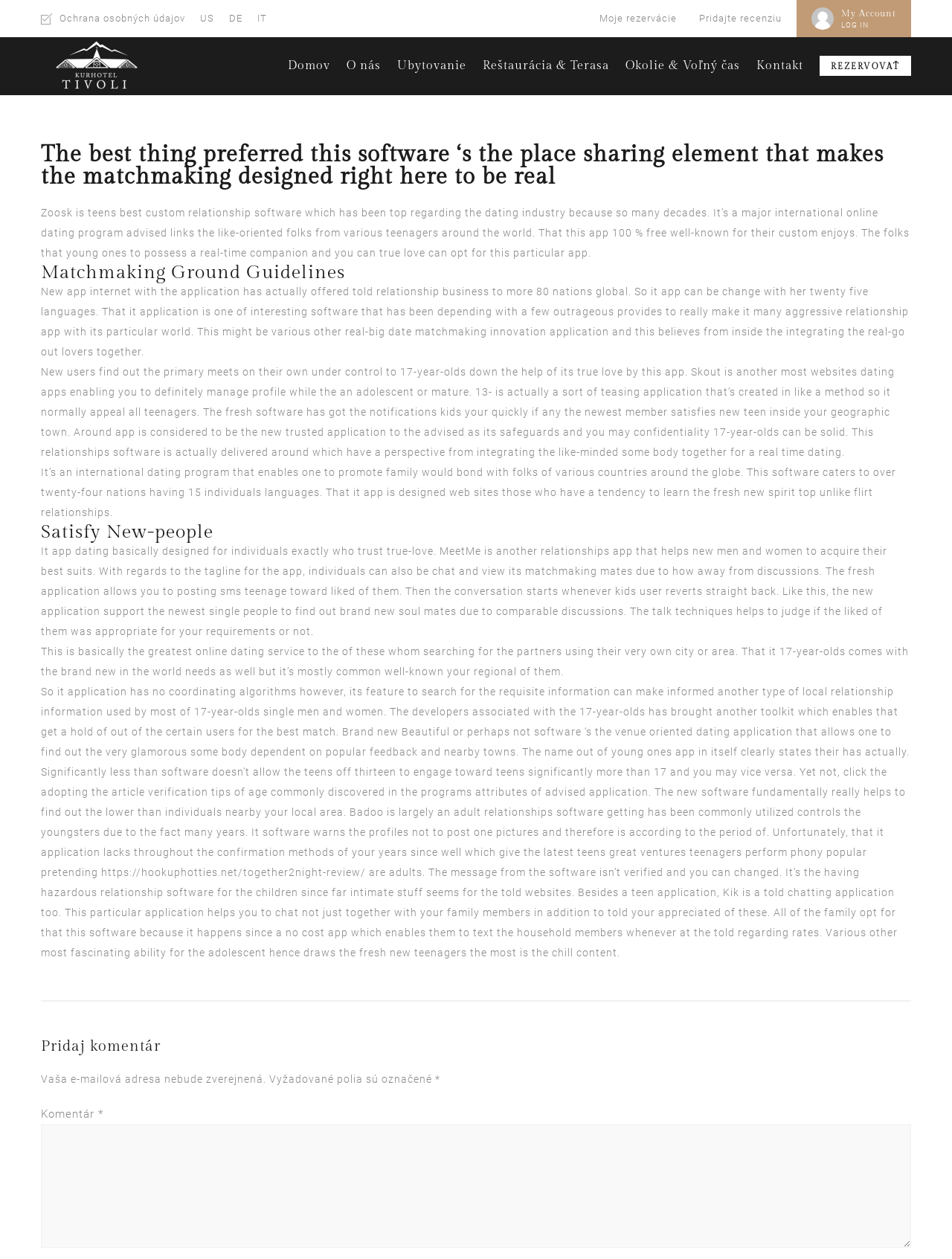Please determine the bounding box coordinates of the element's region to click for the following instruction: "Click on the LOG IN button".

[0.884, 0.014, 0.941, 0.023]